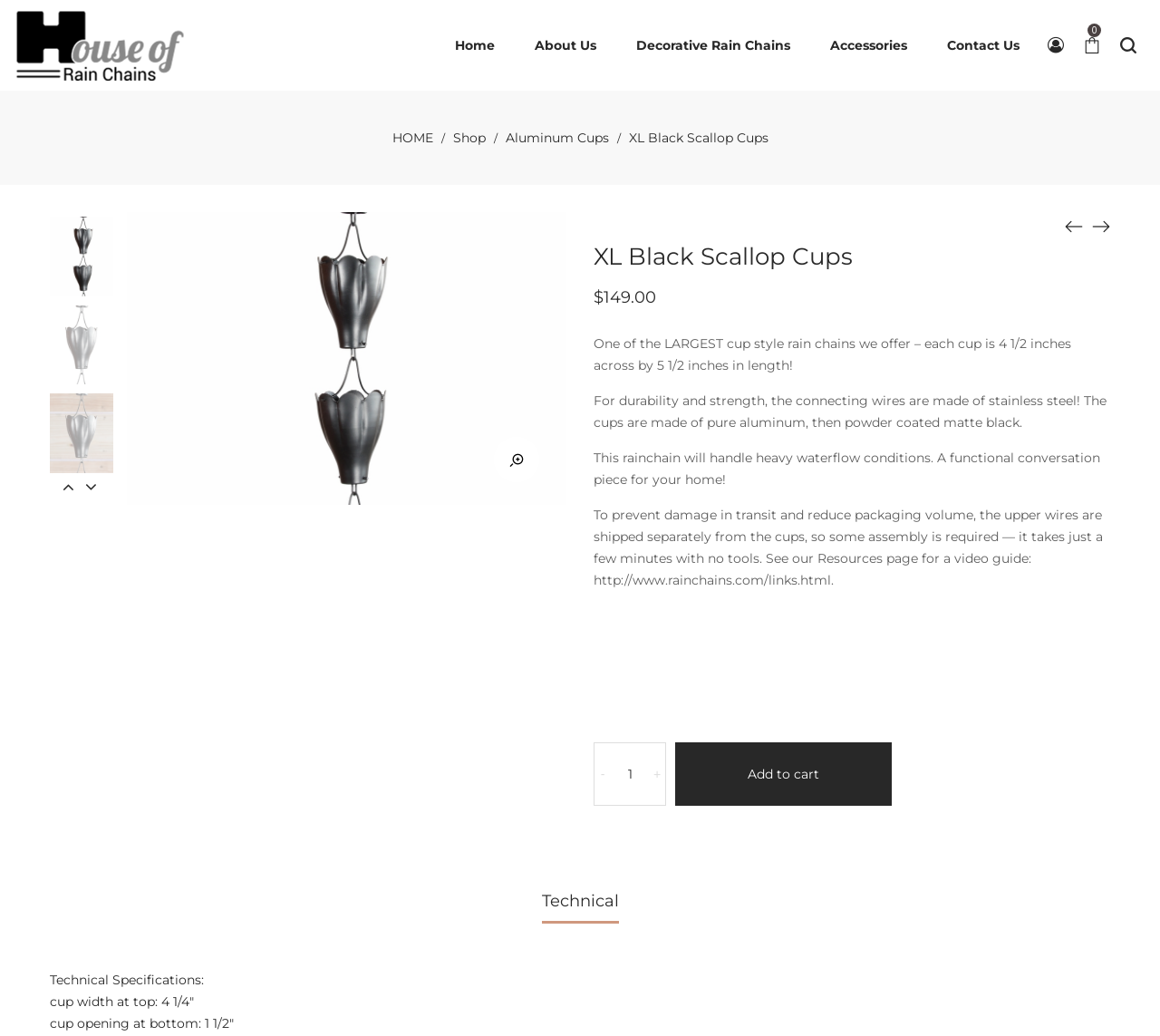Please locate the bounding box coordinates of the element's region that needs to be clicked to follow the instruction: "Click the 'Technical' link". The bounding box coordinates should be provided as four float numbers between 0 and 1, i.e., [left, top, right, bottom].

[0.467, 0.848, 0.533, 0.892]